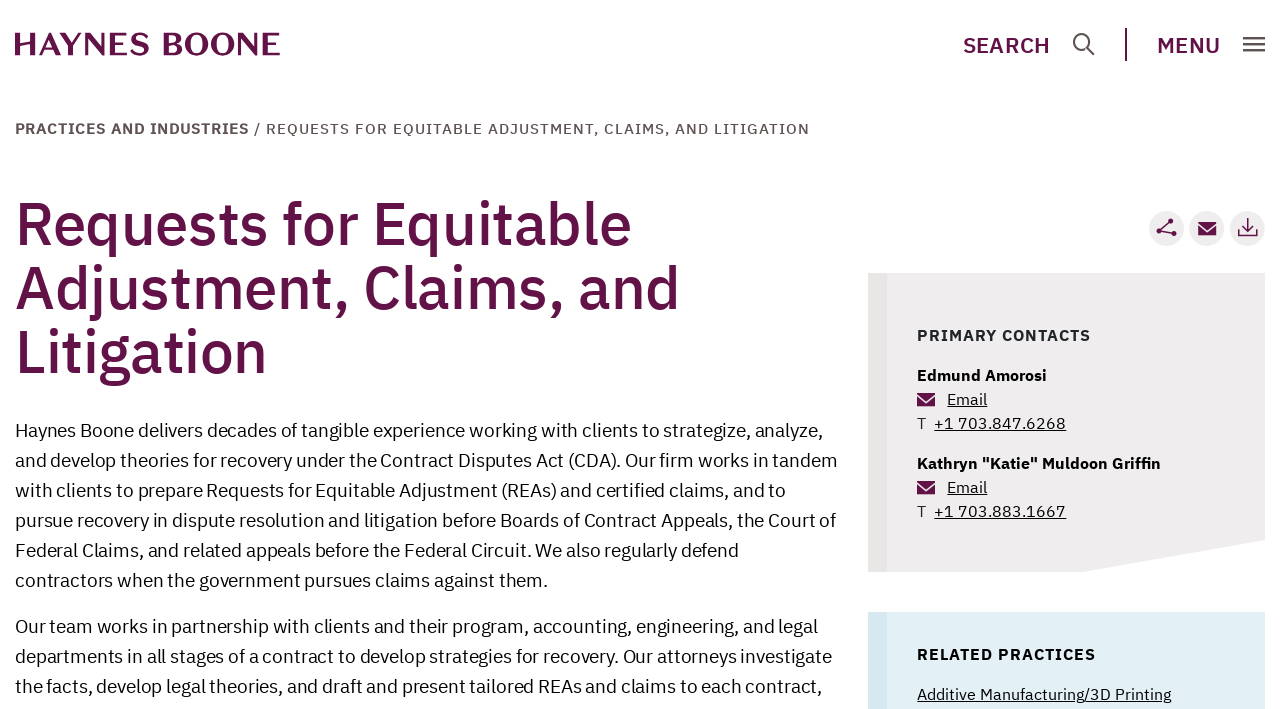Give a concise answer using one word or a phrase to the following question:
What is the purpose of the law firm's work?

Recovery under Contract Disputes Act